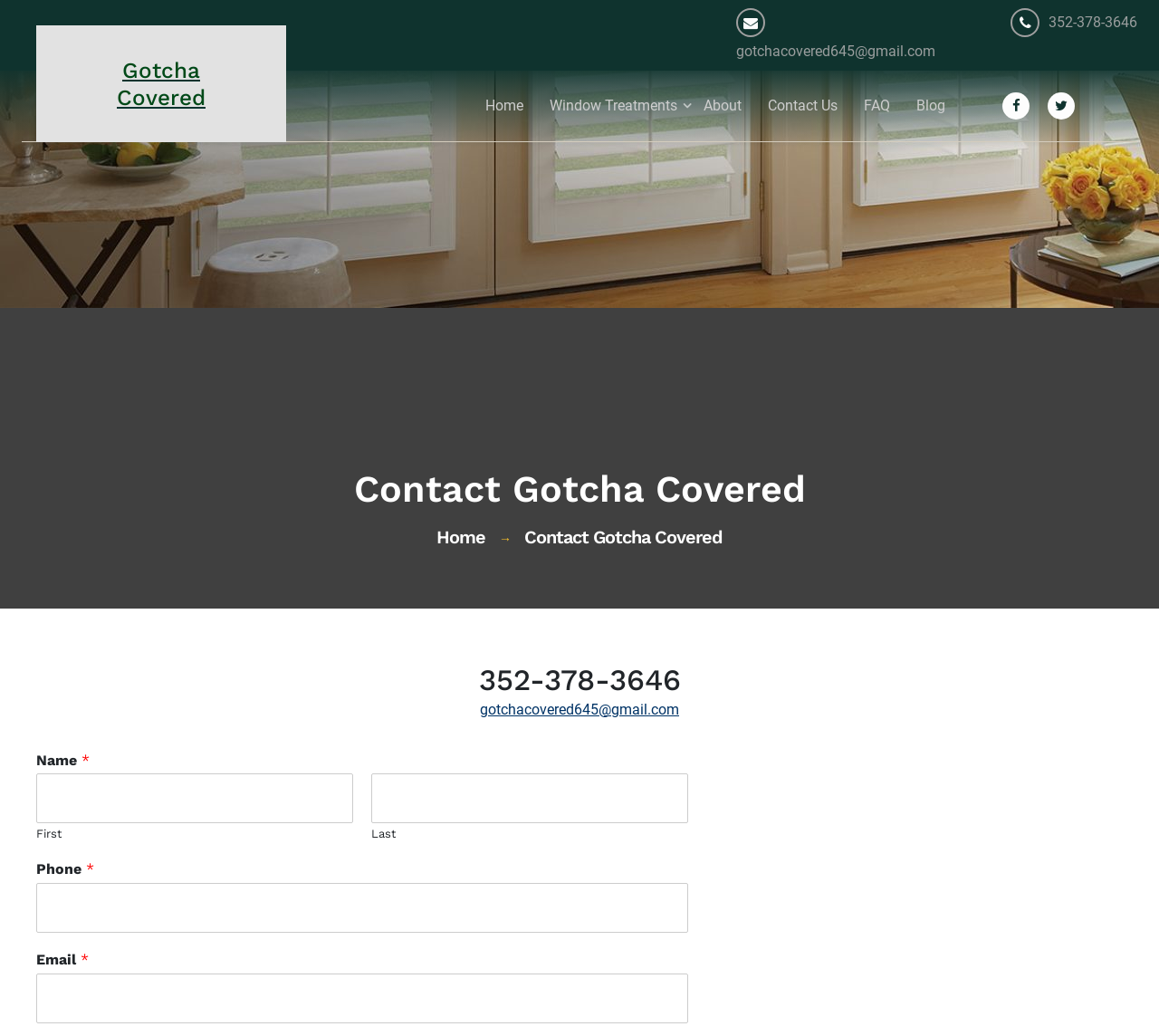Based on the provided description, "About", find the bounding box of the corresponding UI element in the screenshot.

[0.607, 0.085, 0.64, 0.12]